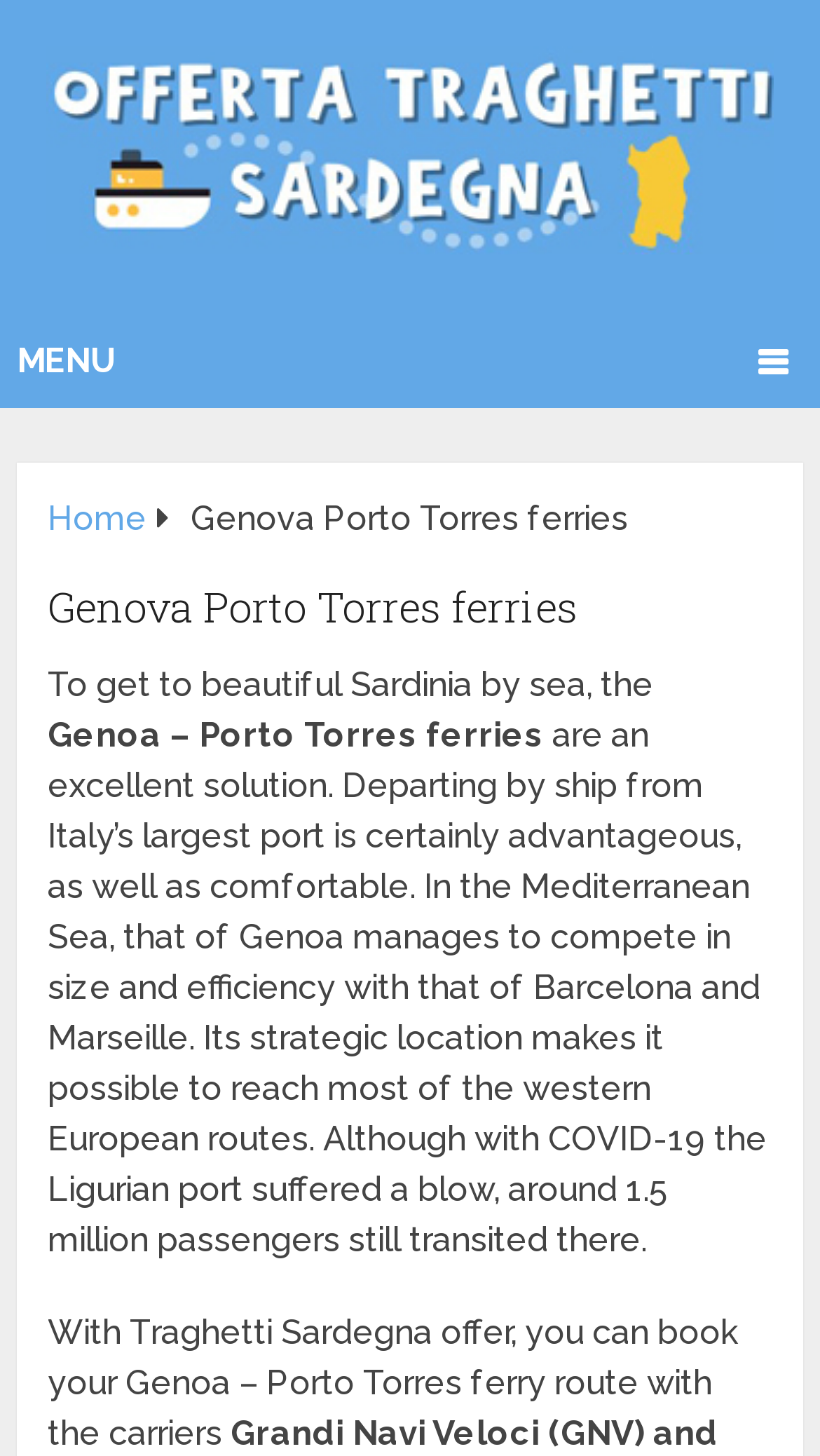Answer in one word or a short phrase: 
What is the name of the ferry route?

Genoa - Porto Torres